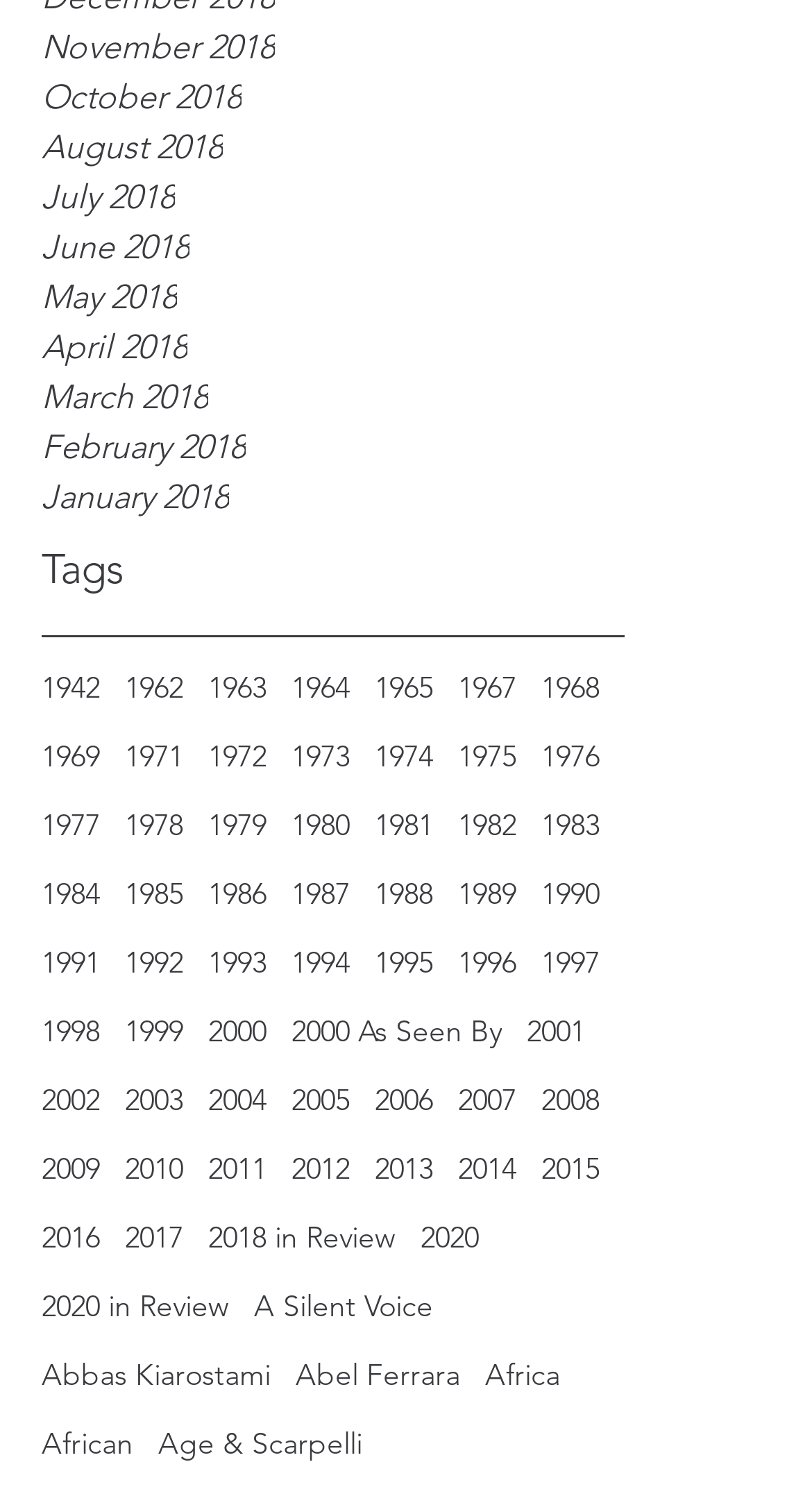Use a single word or phrase to answer the question: How are the articles on this webpage organized?

By year and month